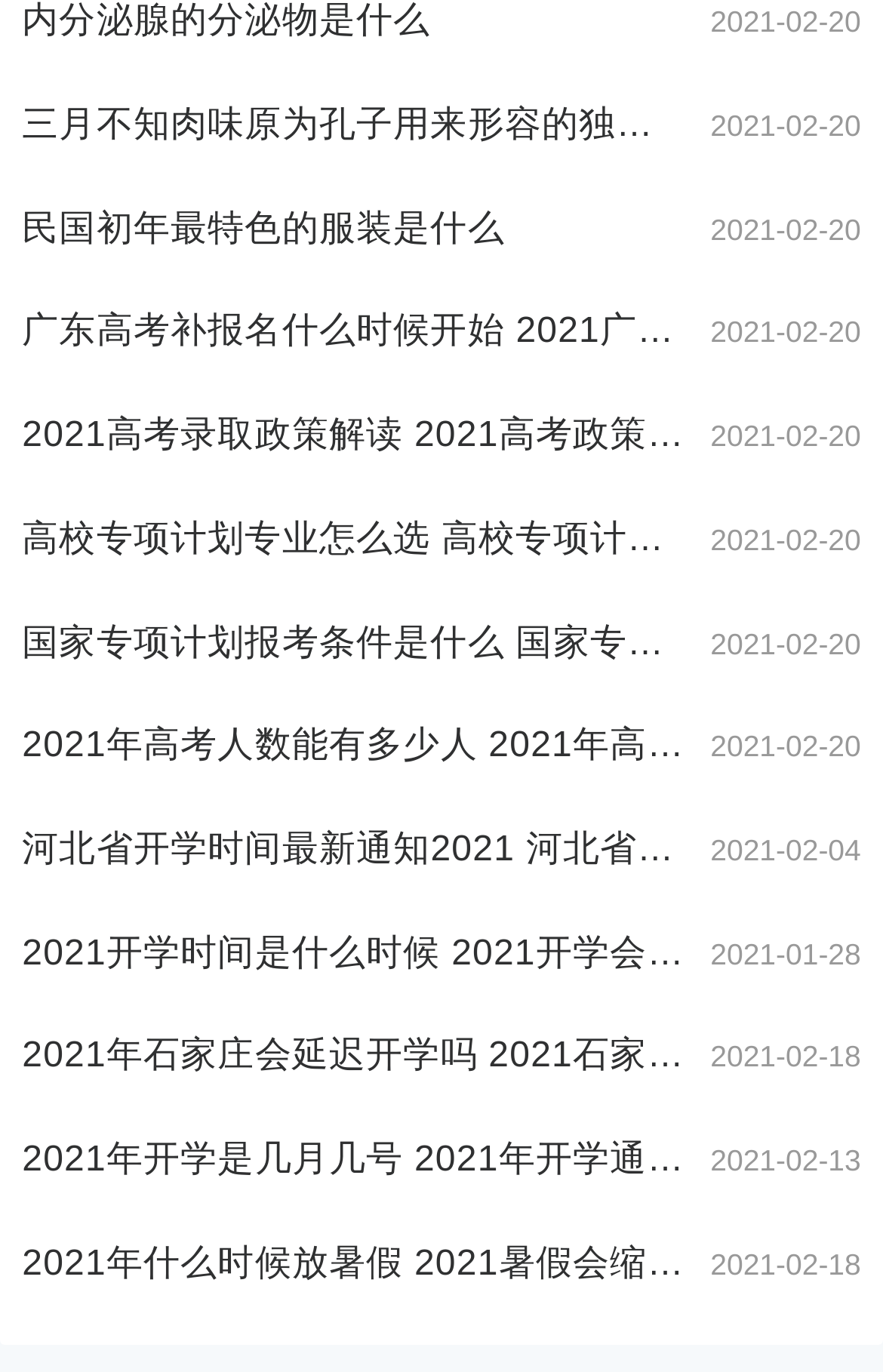Locate the bounding box coordinates of the region to be clicked to comply with the following instruction: "Click the link about 河北省开学时间". The coordinates must be four float numbers between 0 and 1, in the form [left, top, right, bottom].

[0.025, 0.596, 0.775, 0.644]